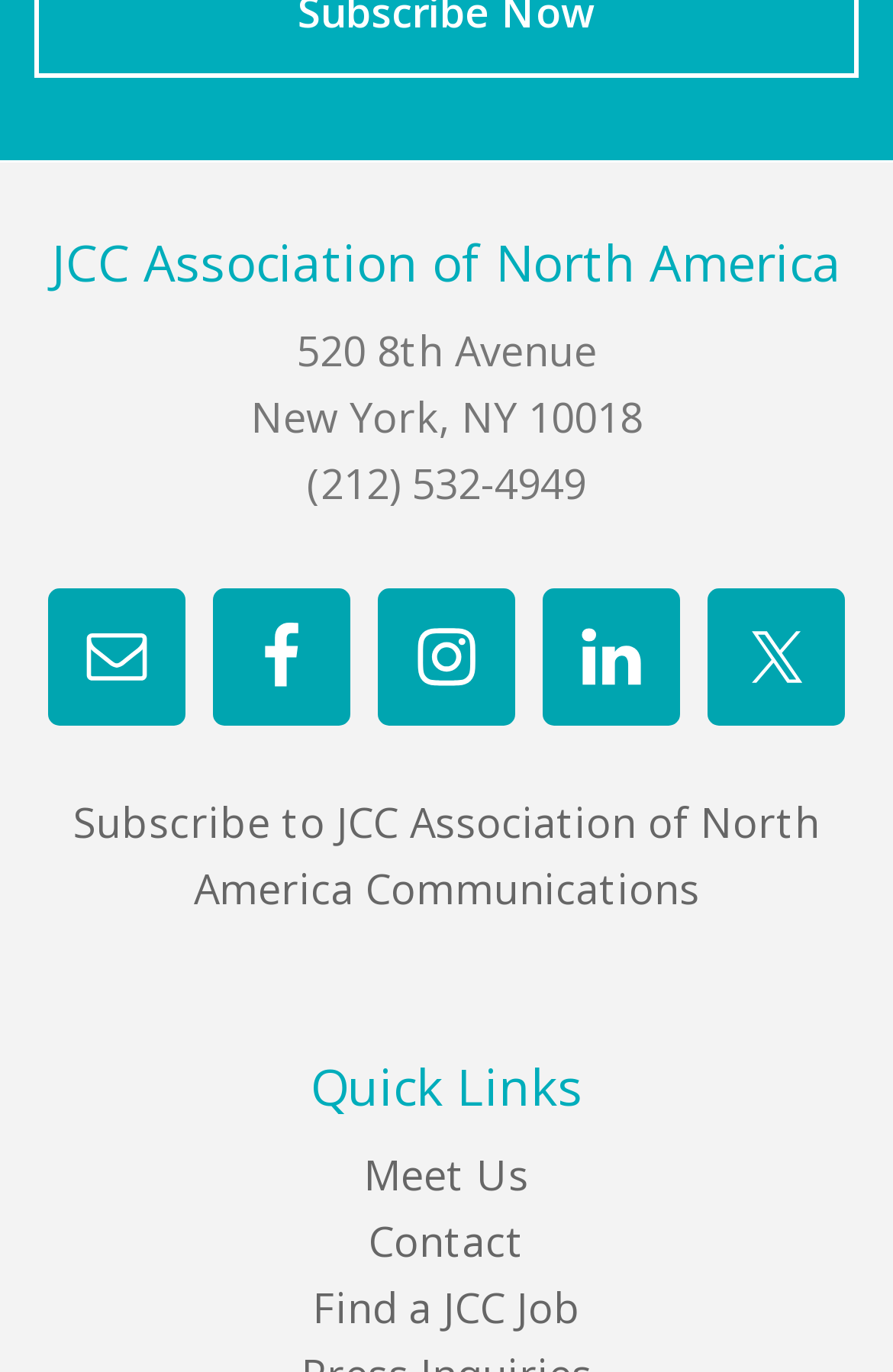What is the section title above the 'Meet Us' link?
Based on the image content, provide your answer in one word or a short phrase.

Quick Links